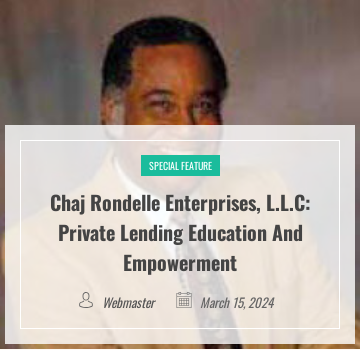What is the significance of the content?
Answer the question with a single word or phrase derived from the image.

Special feature